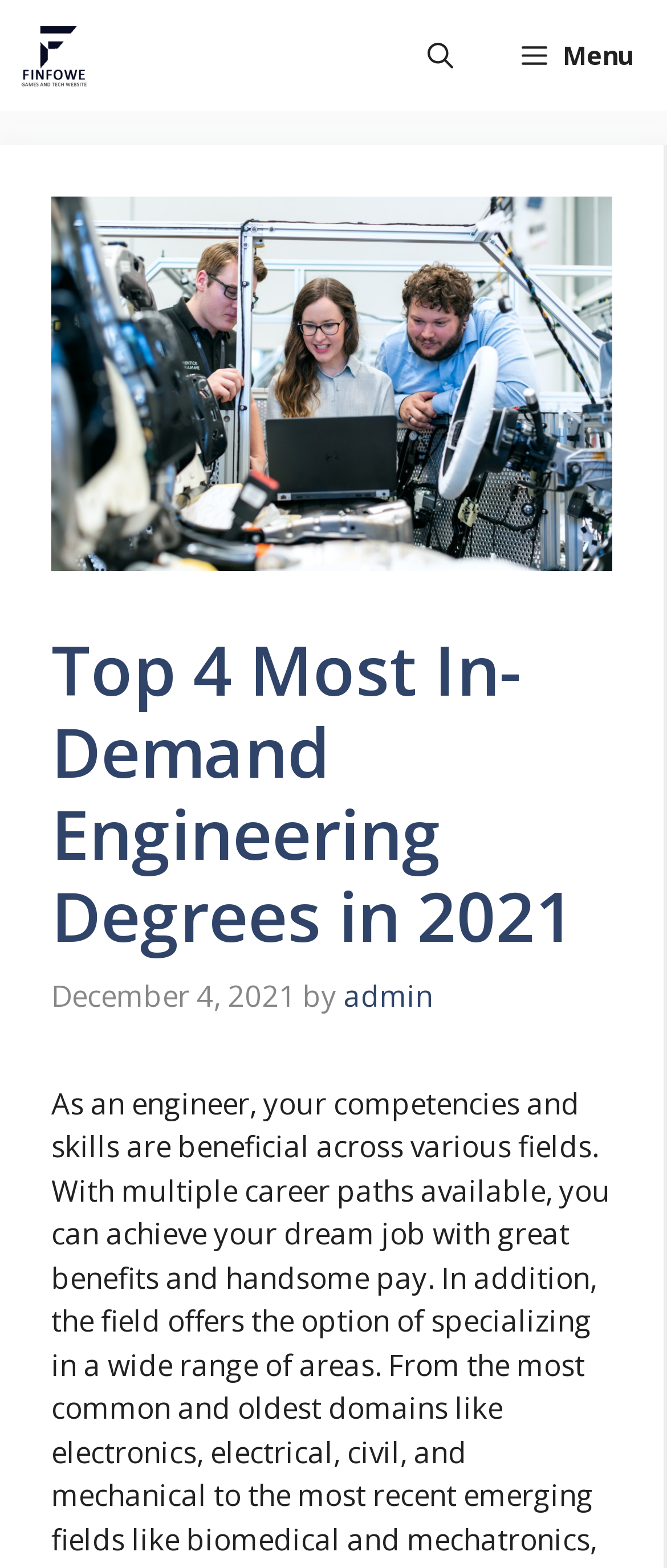What is the name of the website?
Give a thorough and detailed response to the question.

I found the name of the website by looking at the image element in the navigation section, which has the text 'Finfowe-'.